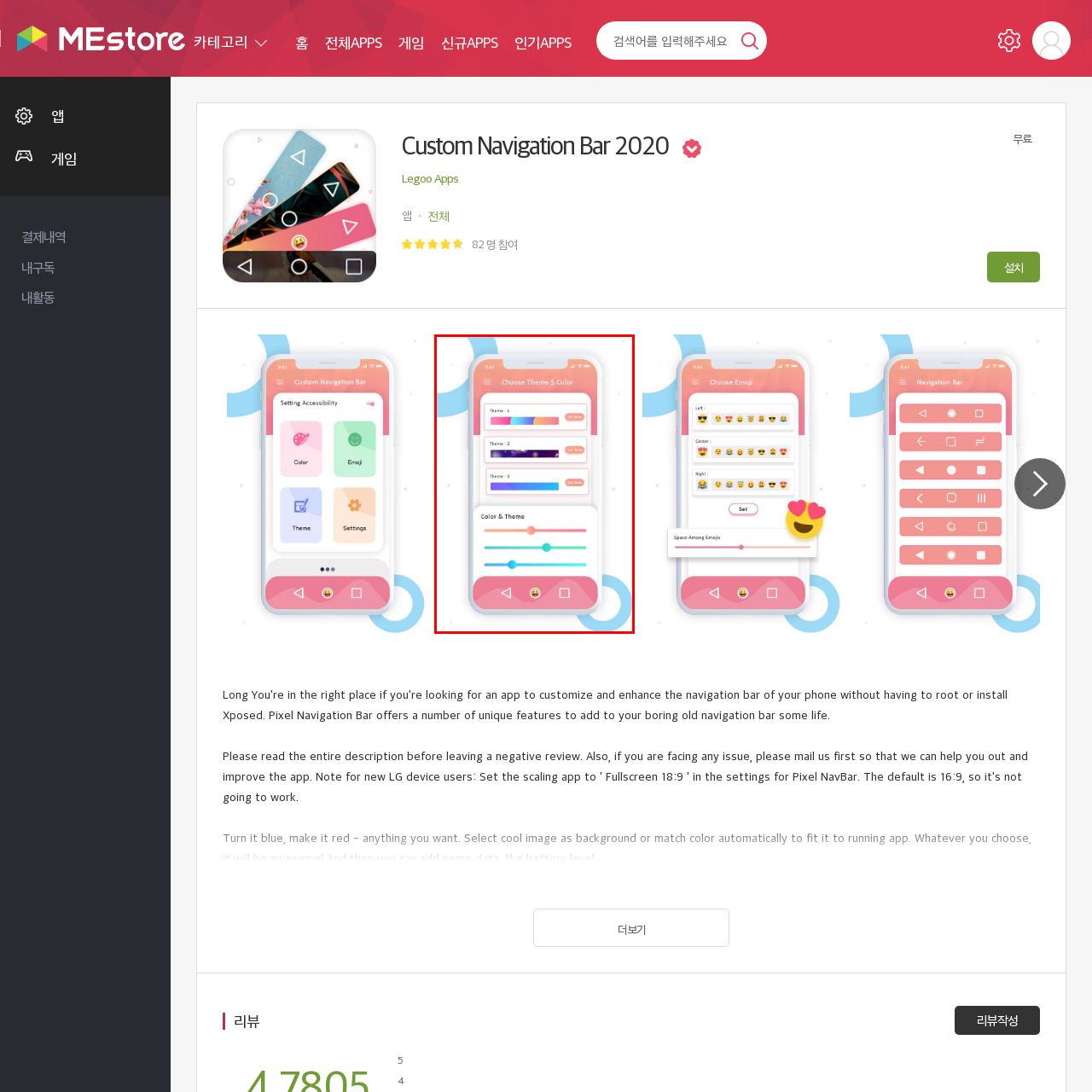What is the purpose of the sliders labeled 'Color & Theme'?
Look at the image surrounded by the red border and respond with a one-word or short-phrase answer based on your observation.

Personalizing the app's appearance